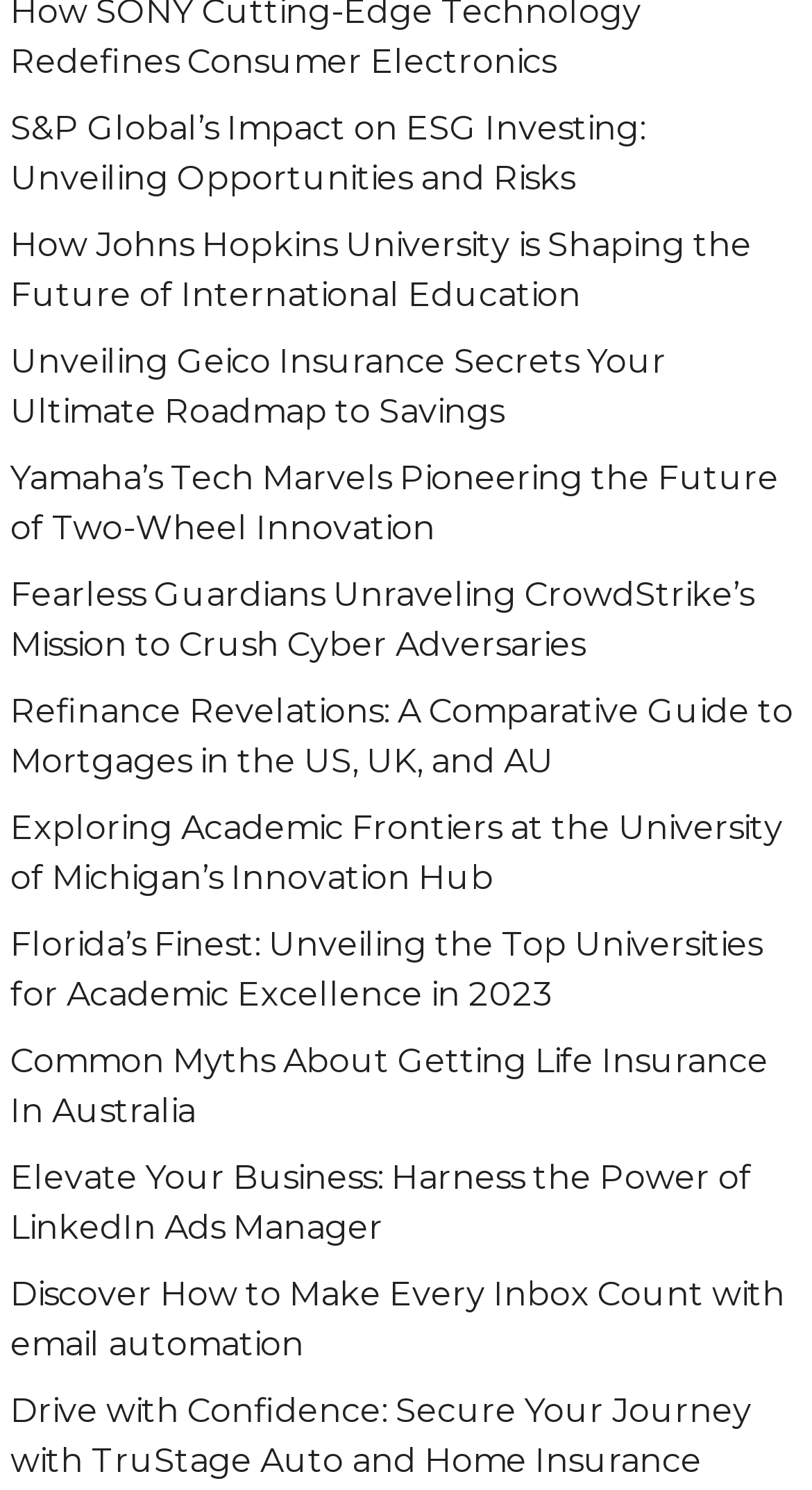Provide the bounding box coordinates for the area that should be clicked to complete the instruction: "Drive with Confidence: Secure Your Journey with TruStage Auto and Home Insurance".

[0.013, 0.933, 0.926, 0.993]